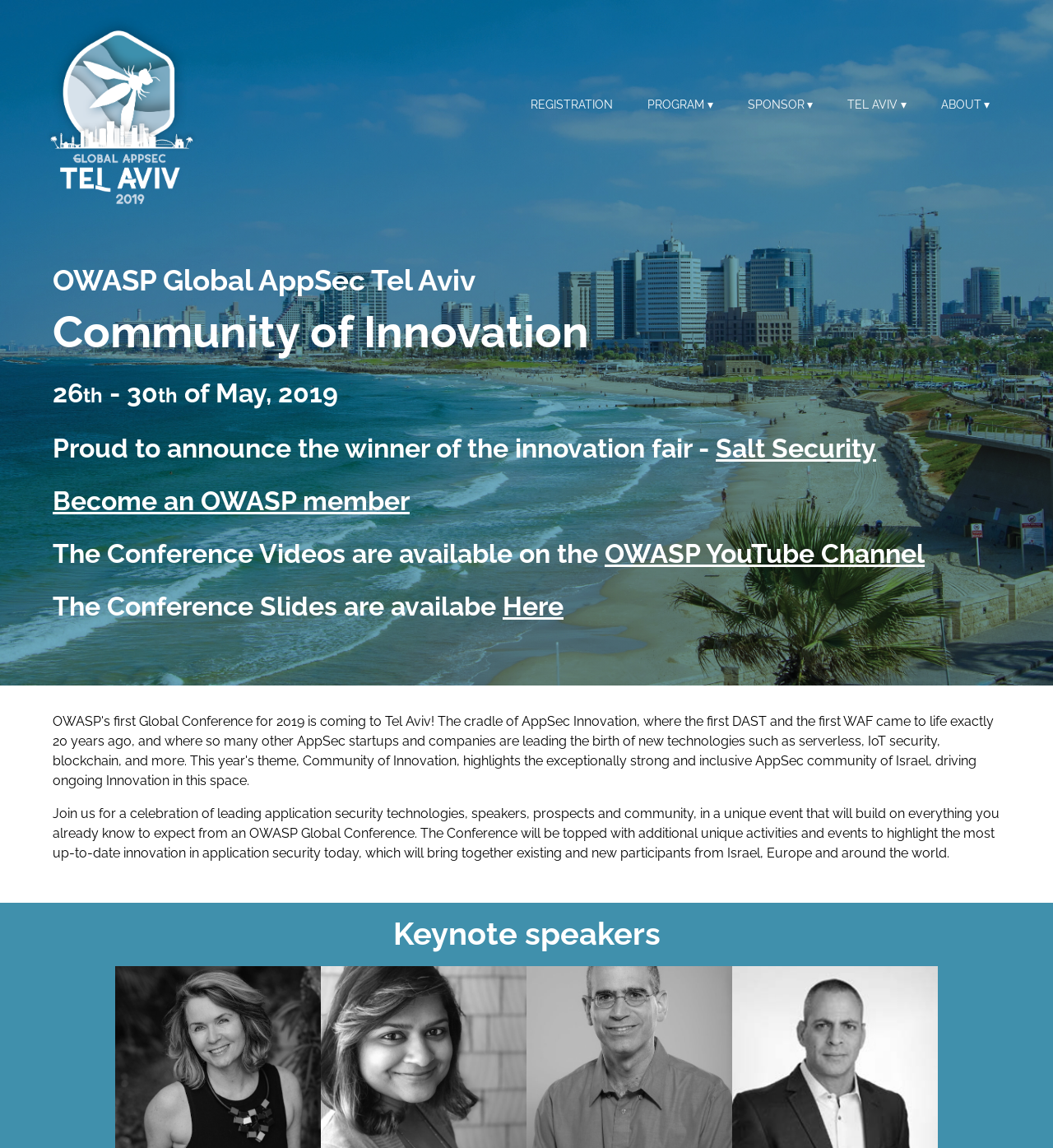Identify the bounding box coordinates of the region that should be clicked to execute the following instruction: "View the conference slides".

[0.477, 0.515, 0.535, 0.541]